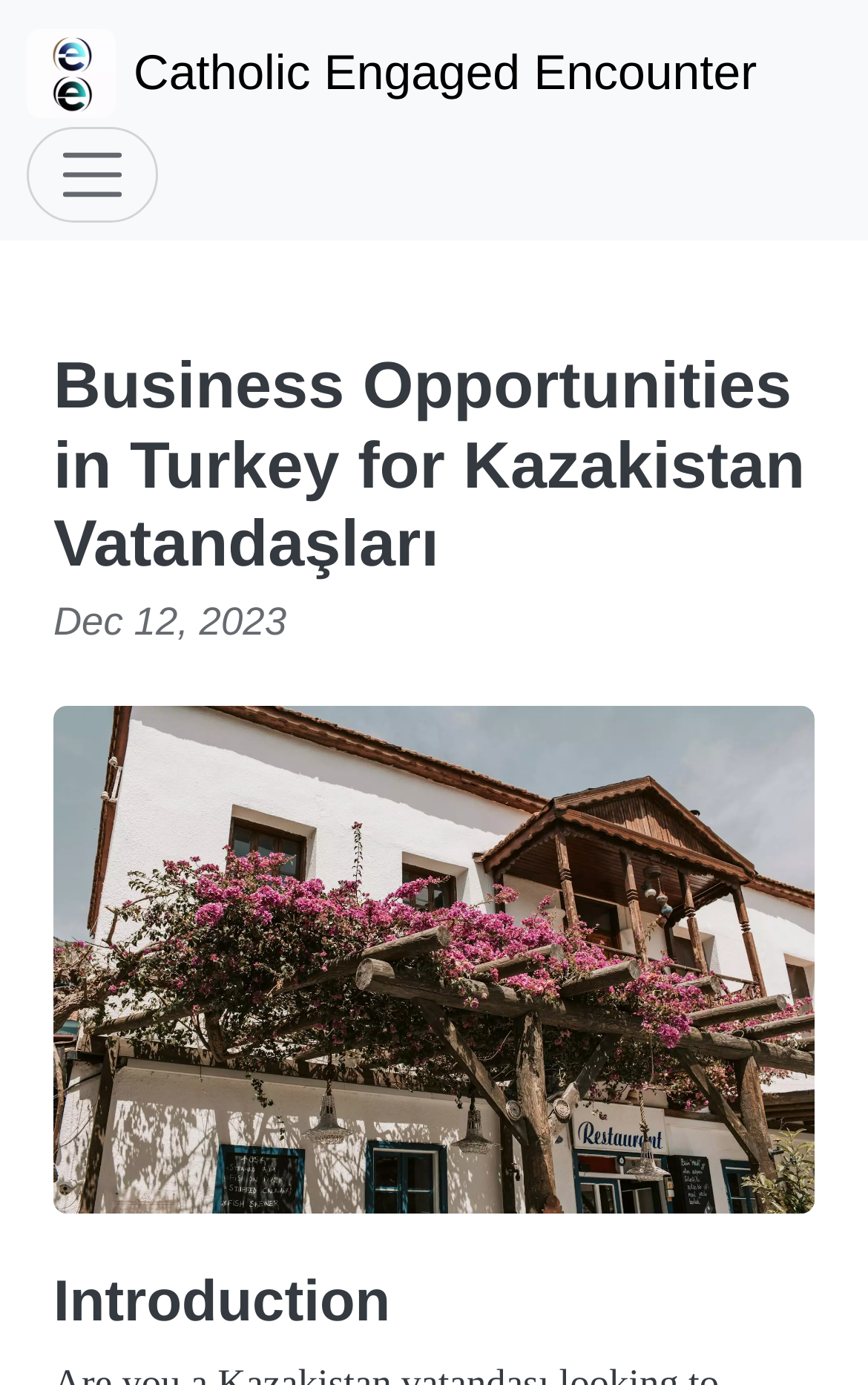Please find and give the text of the main heading on the webpage.

Business Opportunities in Turkey for Kazakistan Vatandaşları